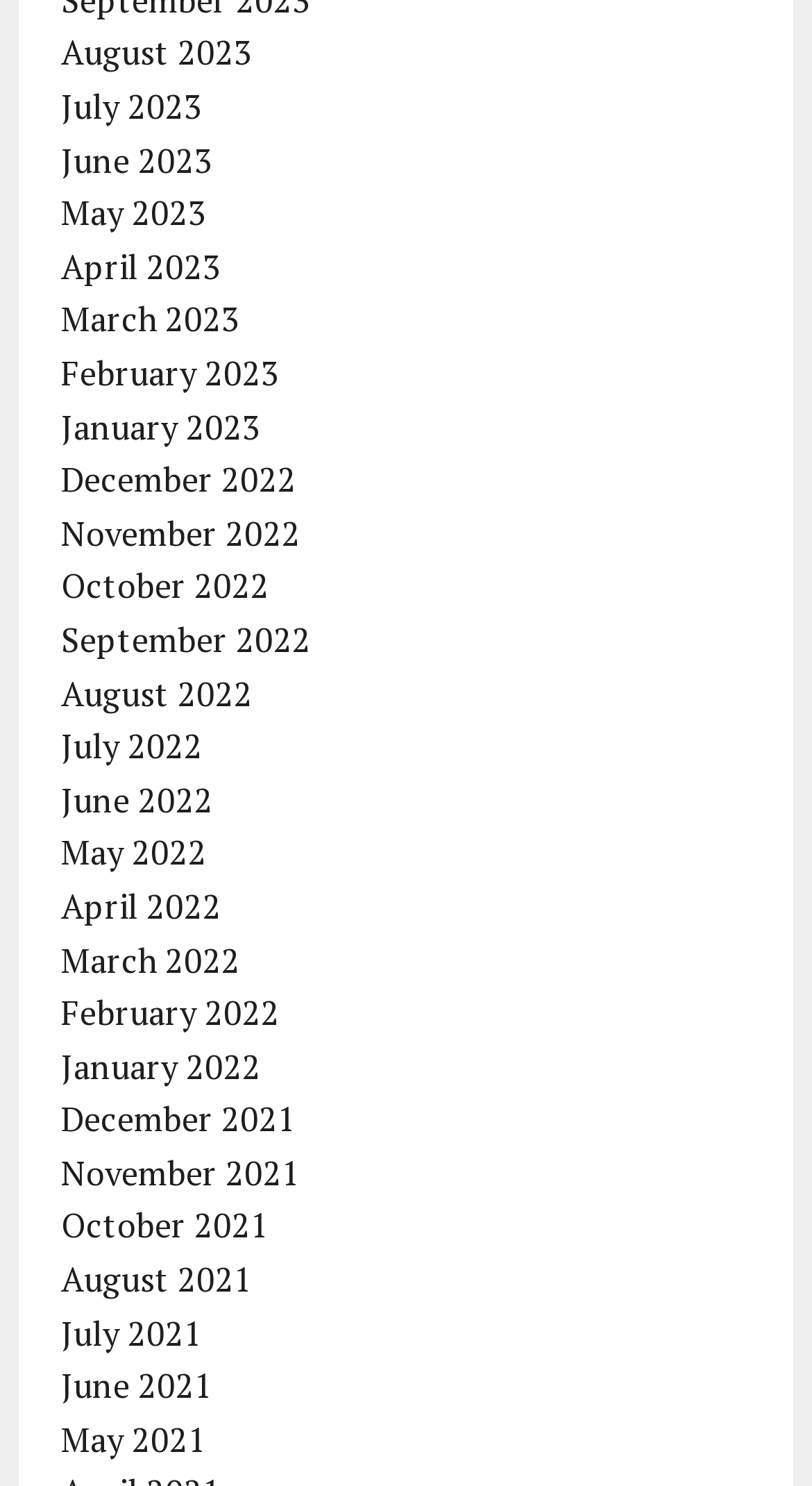Identify the bounding box coordinates of the clickable region necessary to fulfill the following instruction: "check November 2022". The bounding box coordinates should be four float numbers between 0 and 1, i.e., [left, top, right, bottom].

[0.075, 0.343, 0.37, 0.374]